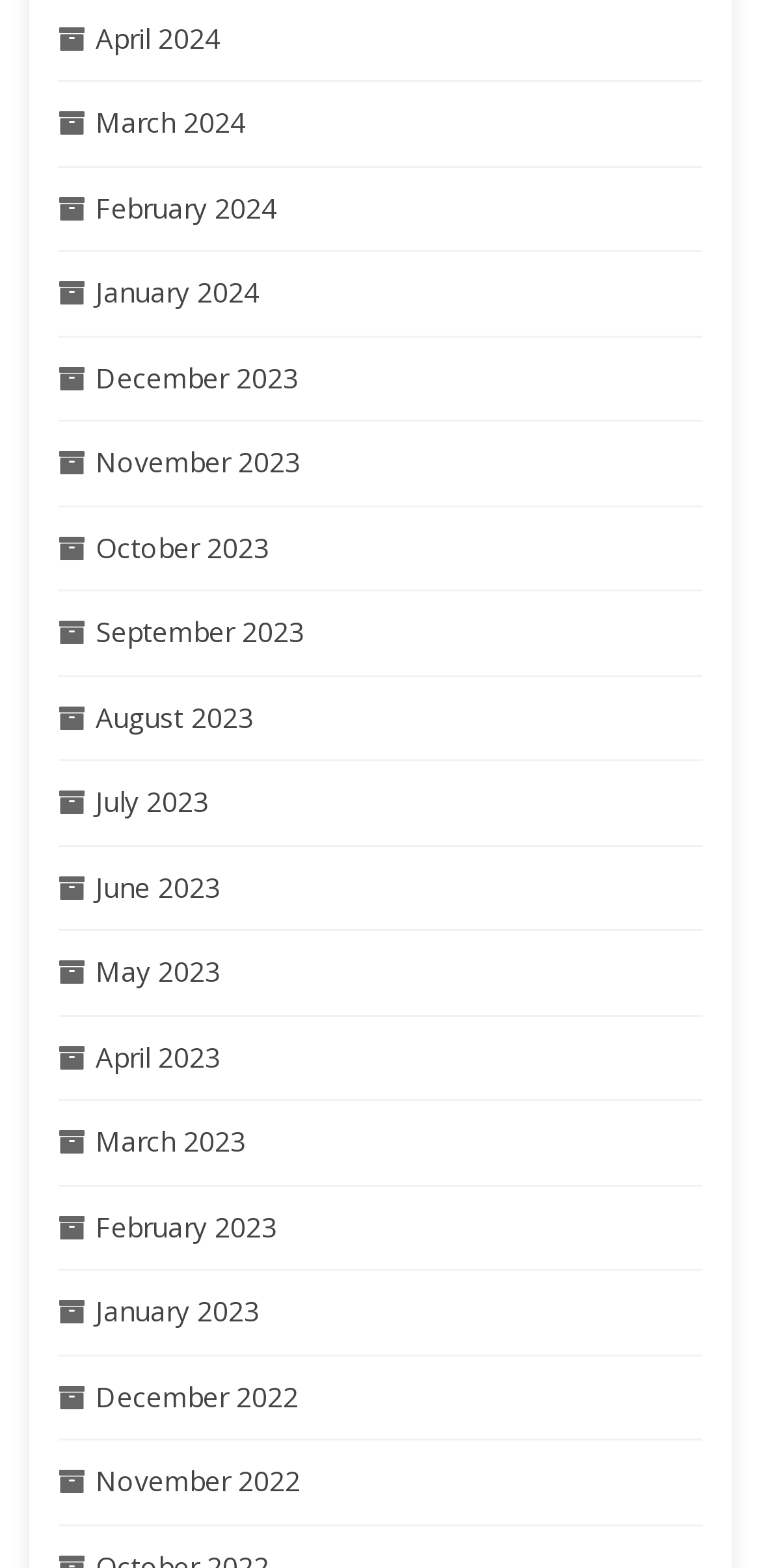What is the common format of the link text?
Based on the screenshot, give a detailed explanation to answer the question.

By examining the text of the links, I found that they all follow the format of 'Month Year', where 'Month' is the name of the month and 'Year' is the year.